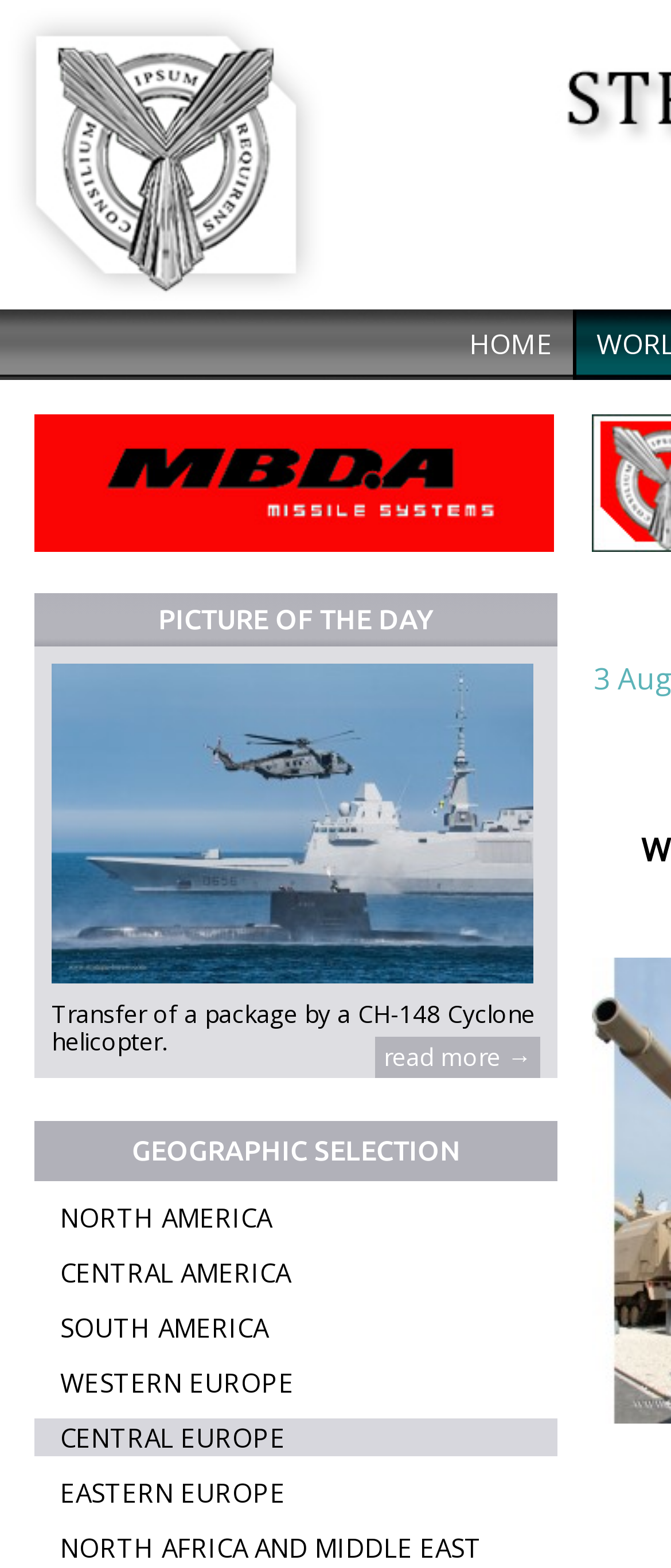Using the element description: "Home", determine the bounding box coordinates for the specified UI element. The coordinates should be four float numbers between 0 and 1, [left, top, right, bottom].

[0.668, 0.197, 0.853, 0.242]